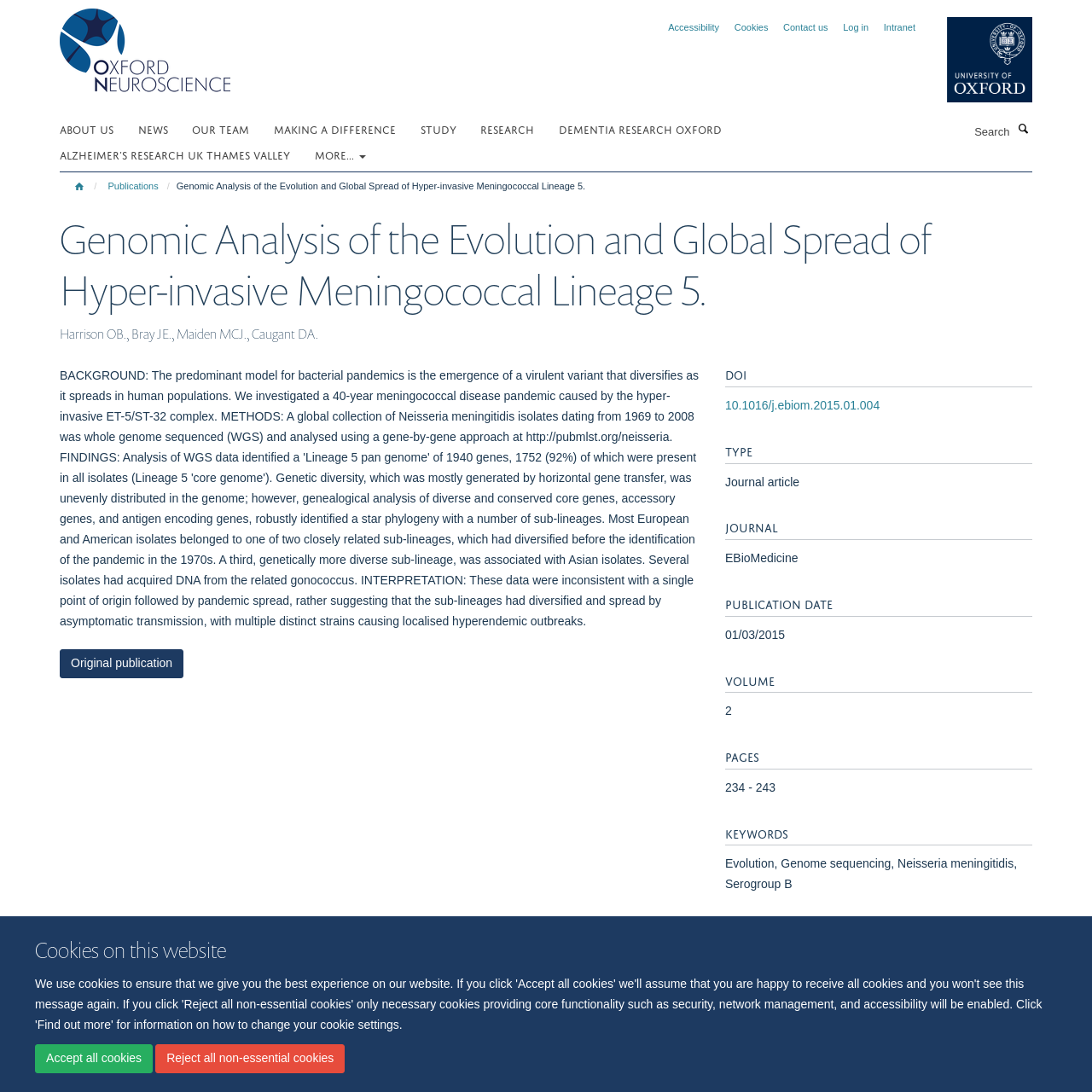Find the bounding box coordinates of the clickable region needed to perform the following instruction: "View the original publication". The coordinates should be provided as four float numbers between 0 and 1, i.e., [left, top, right, bottom].

[0.055, 0.595, 0.168, 0.621]